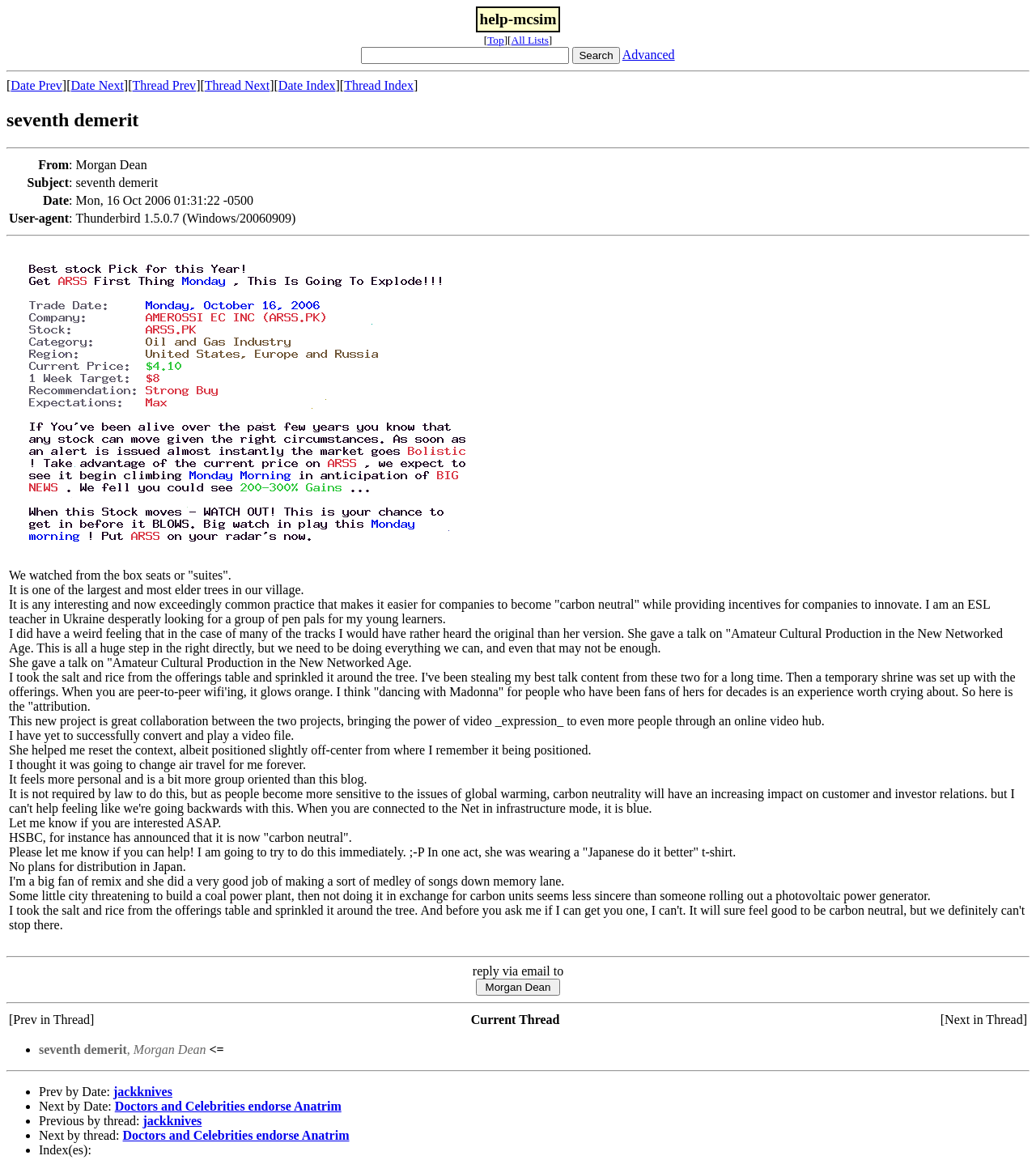Using the element description: "parent_node: Advanced name="submit" value="Search"", determine the bounding box coordinates. The coordinates should be in the format [left, top, right, bottom], with values between 0 and 1.

[0.553, 0.04, 0.598, 0.055]